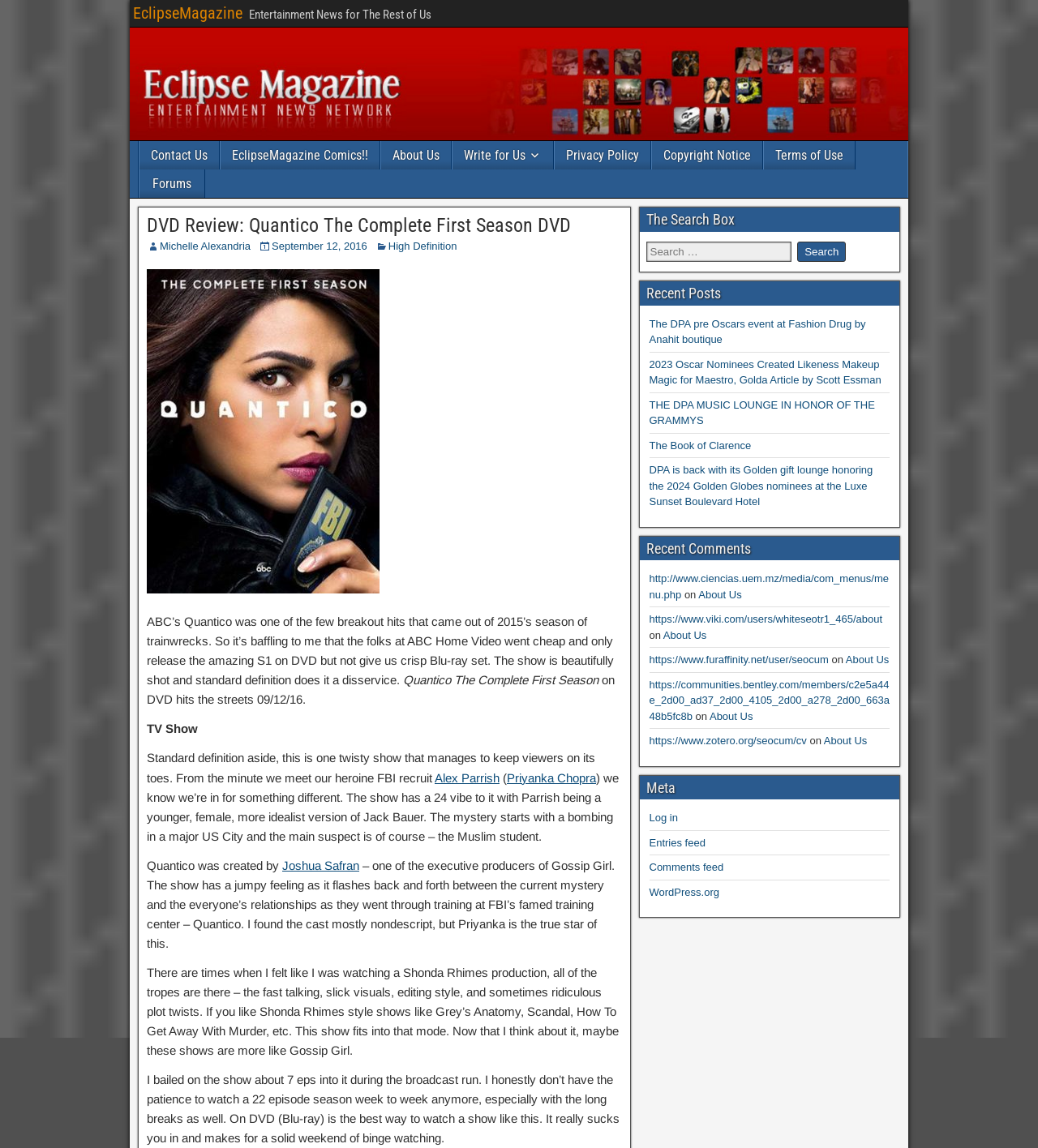Given the description: "Terms of Use", determine the bounding box coordinates of the UI element. The coordinates should be formatted as four float numbers between 0 and 1, [left, top, right, bottom].

[0.736, 0.123, 0.823, 0.148]